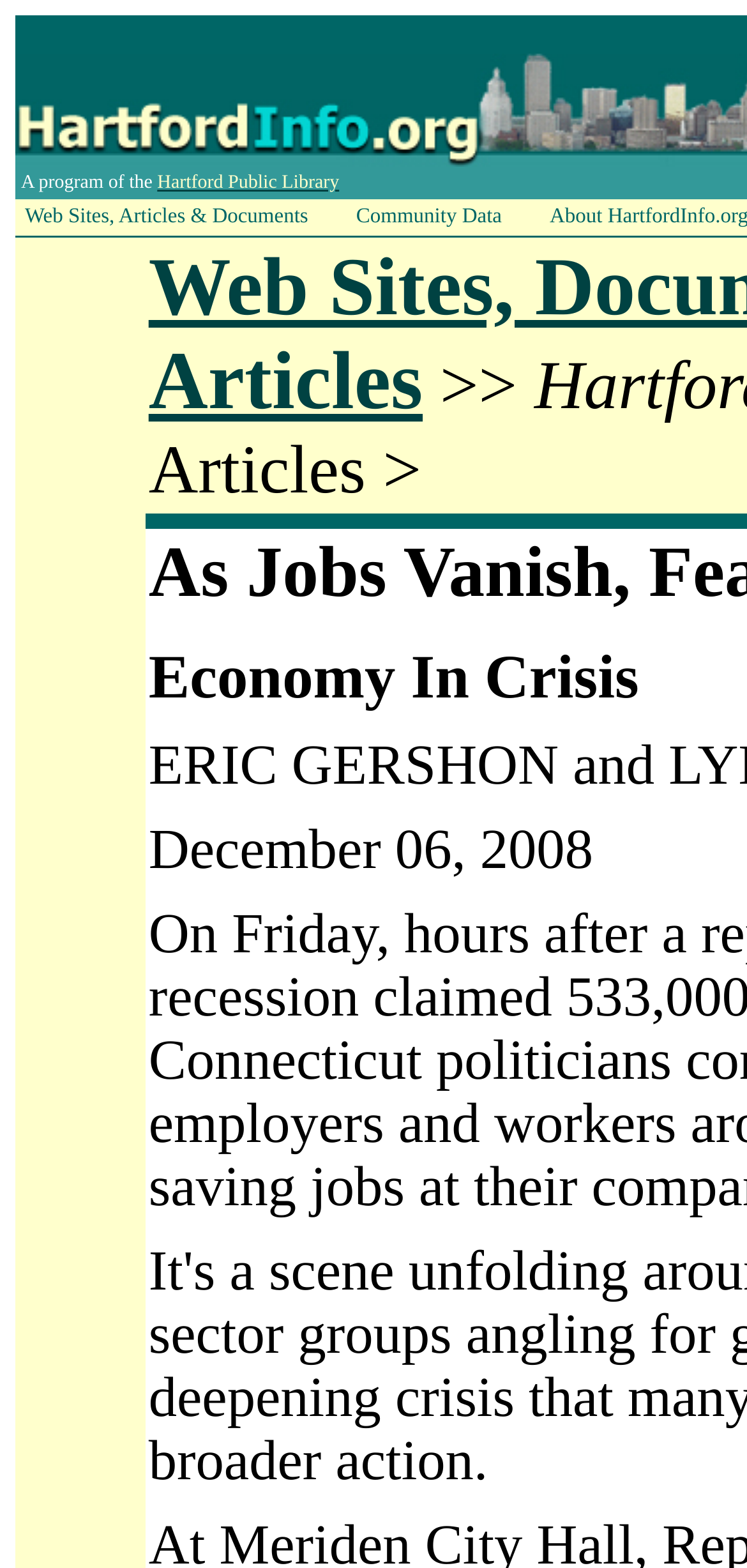What is the category of the article?
Please provide an in-depth and detailed response to the question.

The answer can be found by looking at the static text 'Economy In Crisis' which is a category or section title on the webpage.